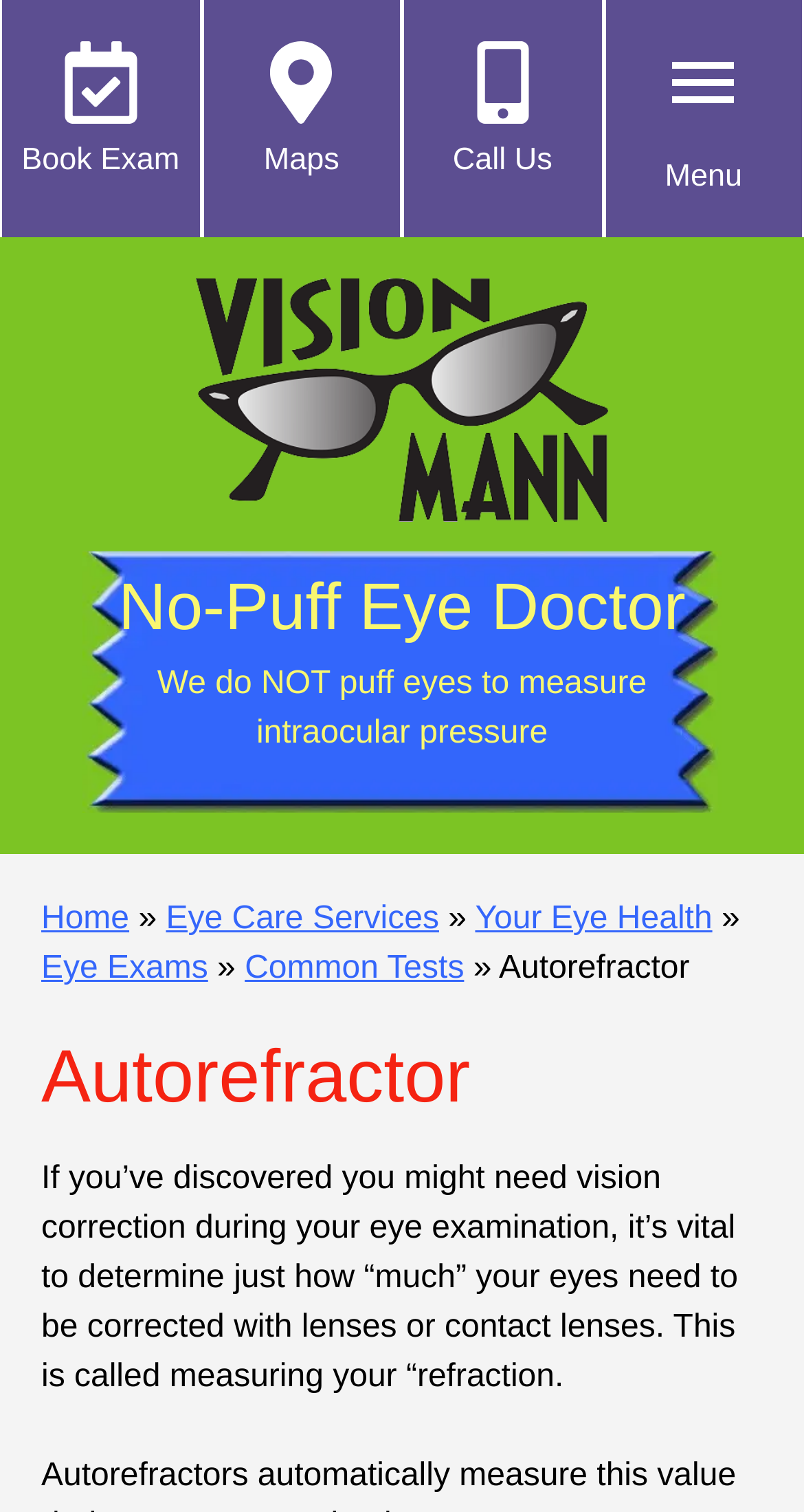What is the unique feature of this eye doctor?
Please provide a comprehensive answer to the question based on the webpage screenshot.

The webpage has a heading 'No-Puff Eye Doctor' and a static text 'We do NOT puff eyes to measure intraocular pressure', indicating that this eye doctor does not use the puffing method to measure intraocular pressure.